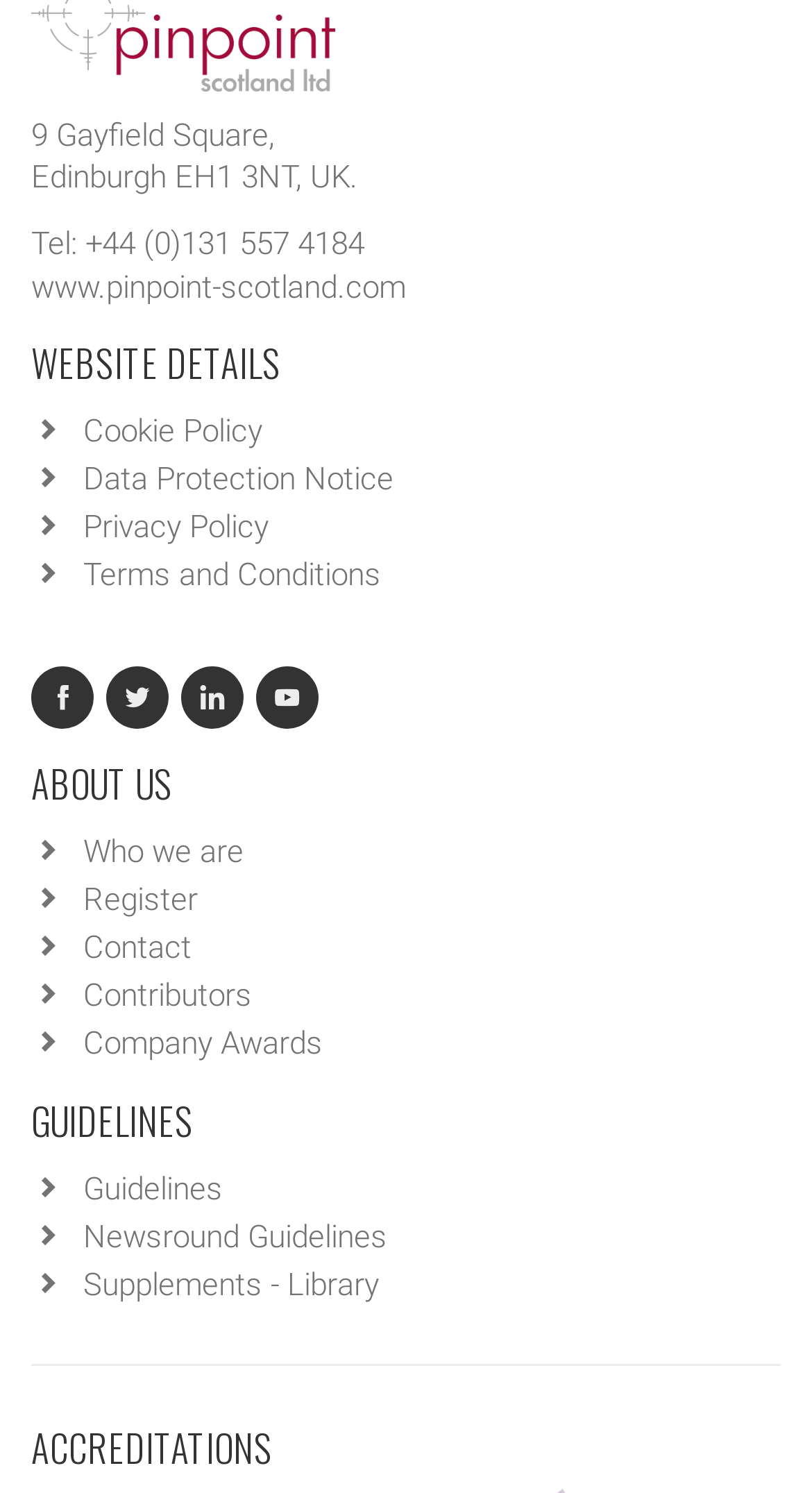Based on what you see in the screenshot, provide a thorough answer to this question: What is the phone number of Pinpoint Scotland?

I found the phone number by looking at the static text element that says 'Tel: +44 (0)131 557 4184', which is located below the address.